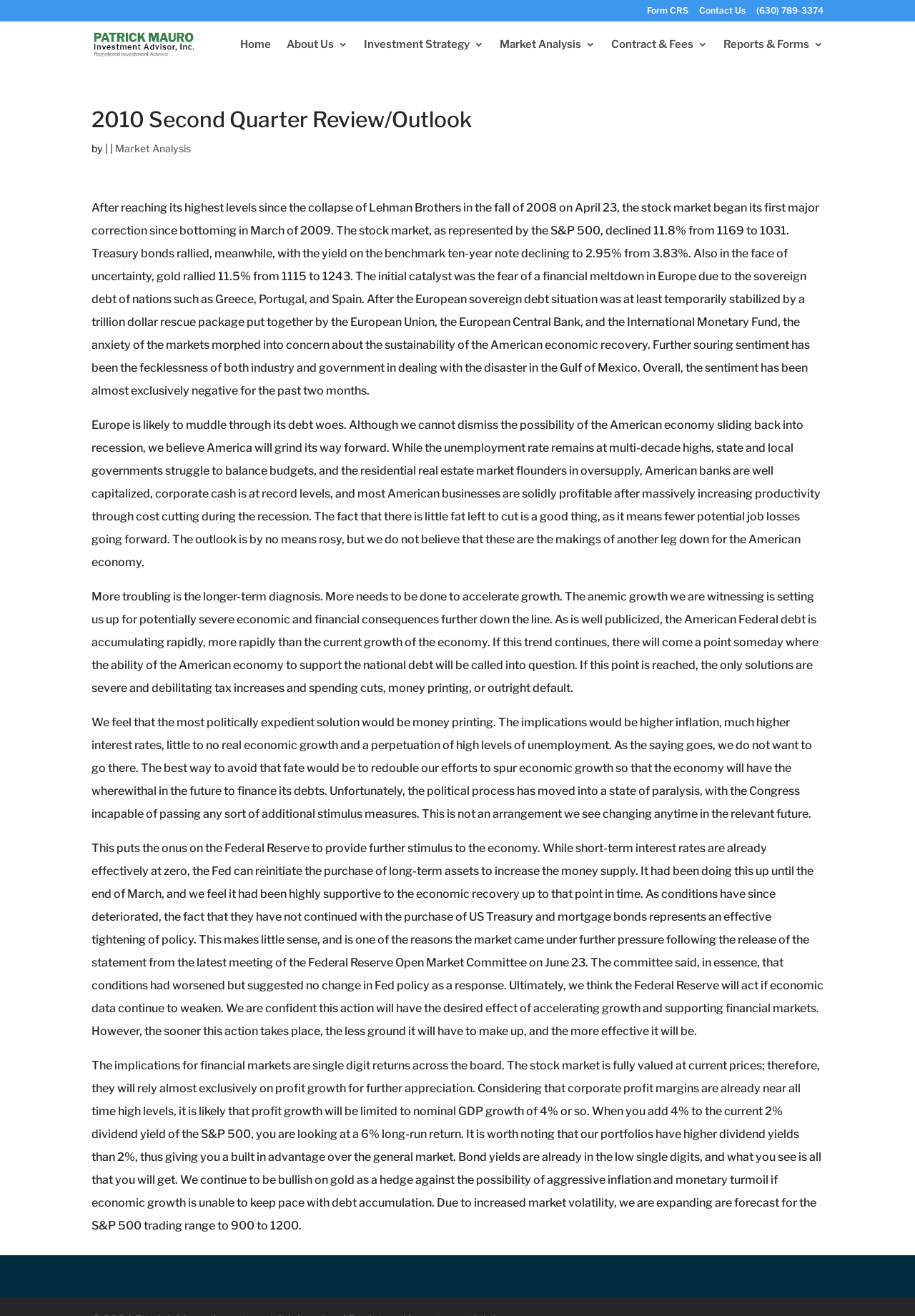What is the topic of the article?
Refer to the screenshot and answer in one word or phrase.

2010 Second Quarter Review/Outlook